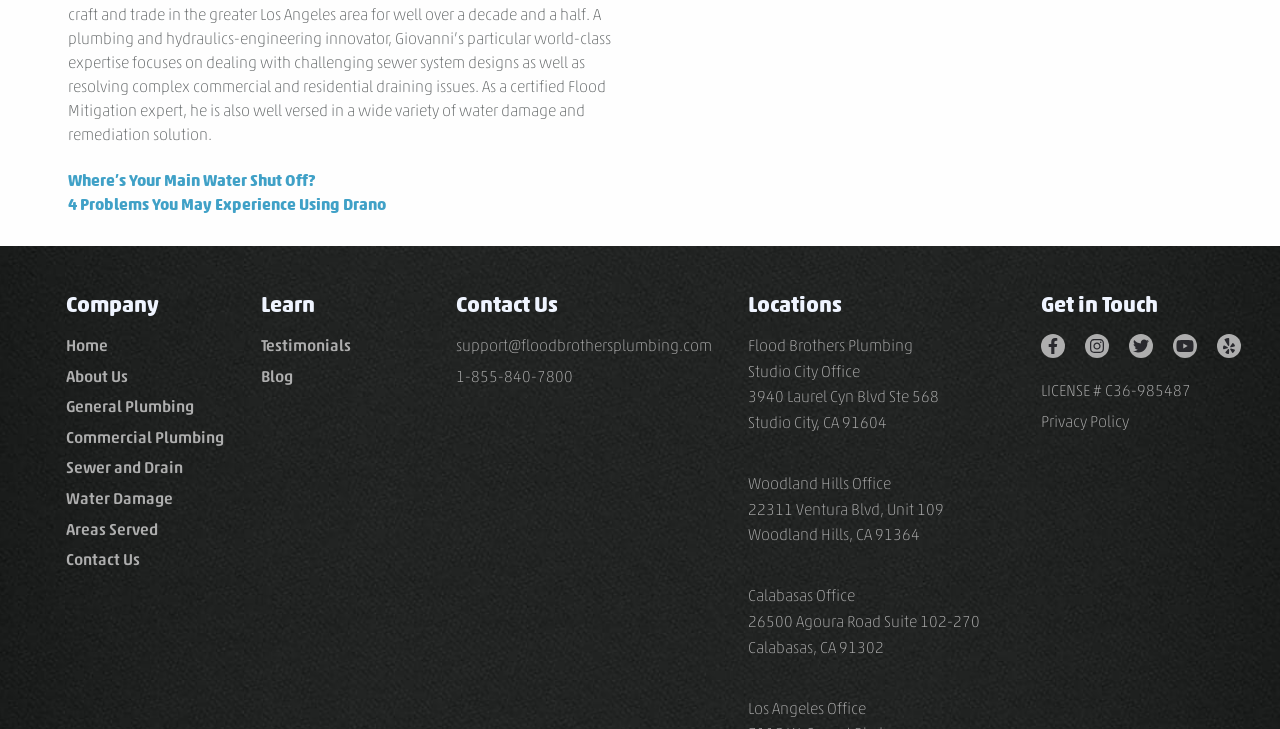Respond to the question below with a concise word or phrase:
What social media platforms are listed?

facebook, instagram, twitter, youtube, yelp